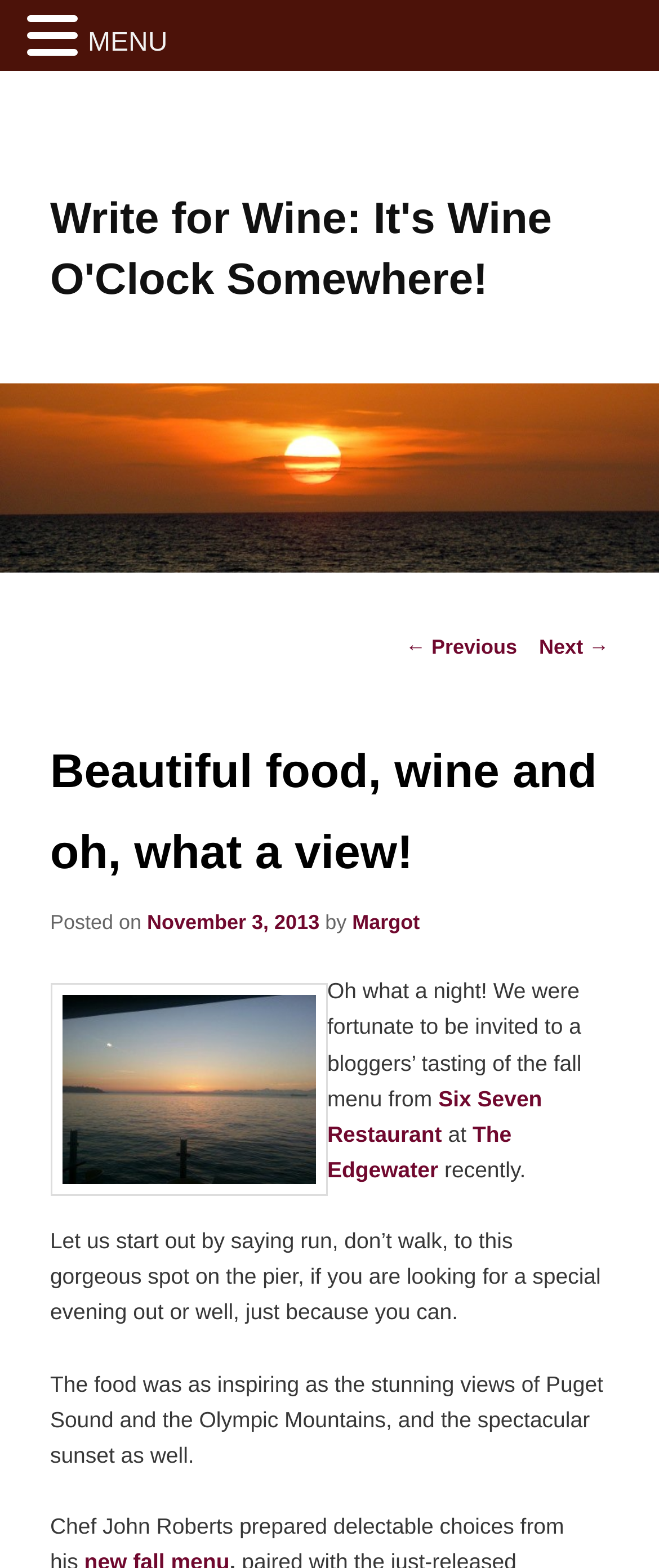Please identify the bounding box coordinates of the clickable area that will fulfill the following instruction: "Read more about Six Seven Restaurant". The coordinates should be in the format of four float numbers between 0 and 1, i.e., [left, top, right, bottom].

[0.496, 0.692, 0.823, 0.731]